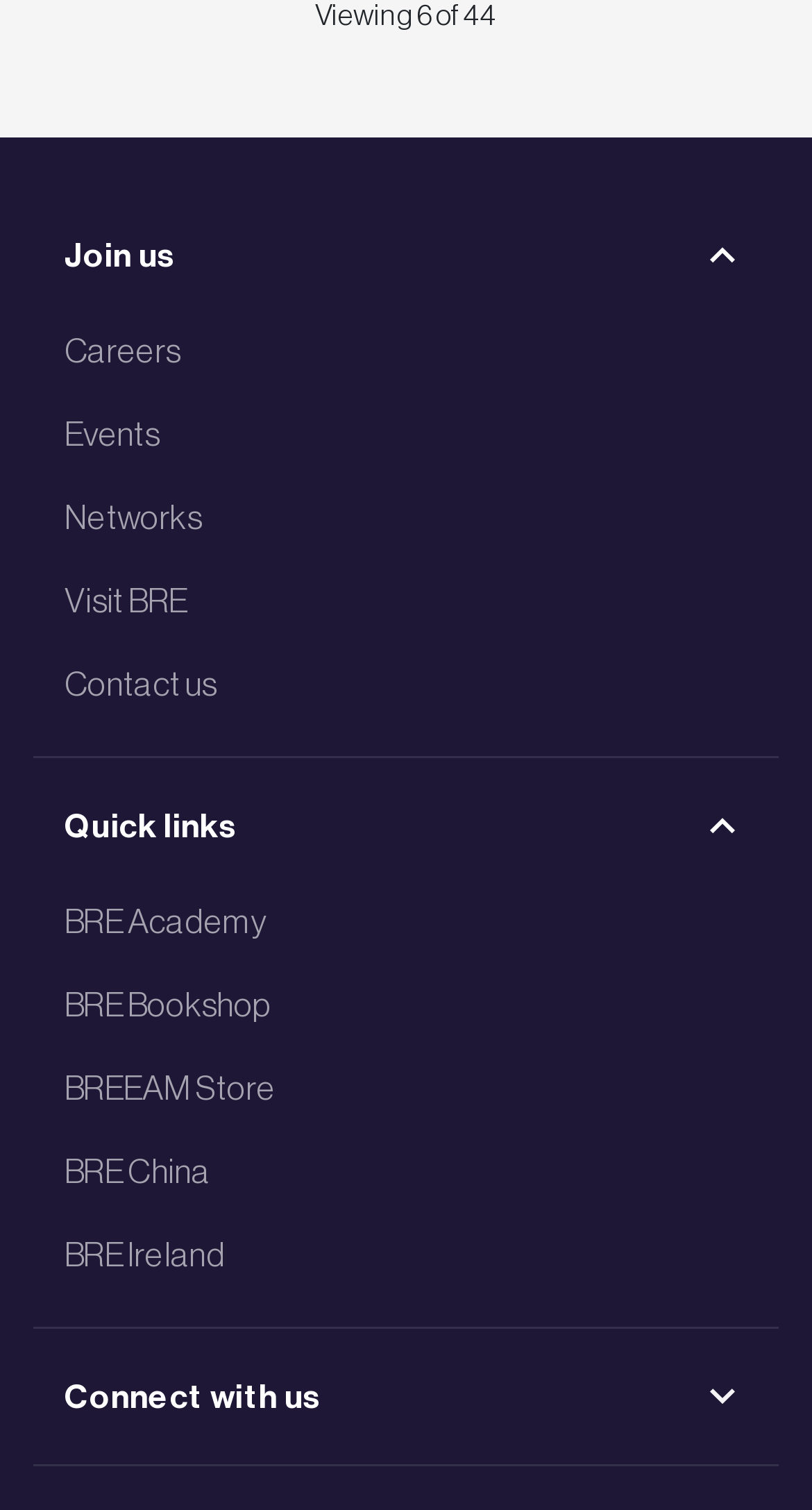Locate the bounding box coordinates of the clickable region necessary to complete the following instruction: "Explore BRE Academy". Provide the coordinates in the format of four float numbers between 0 and 1, i.e., [left, top, right, bottom].

[0.079, 0.593, 0.921, 0.626]